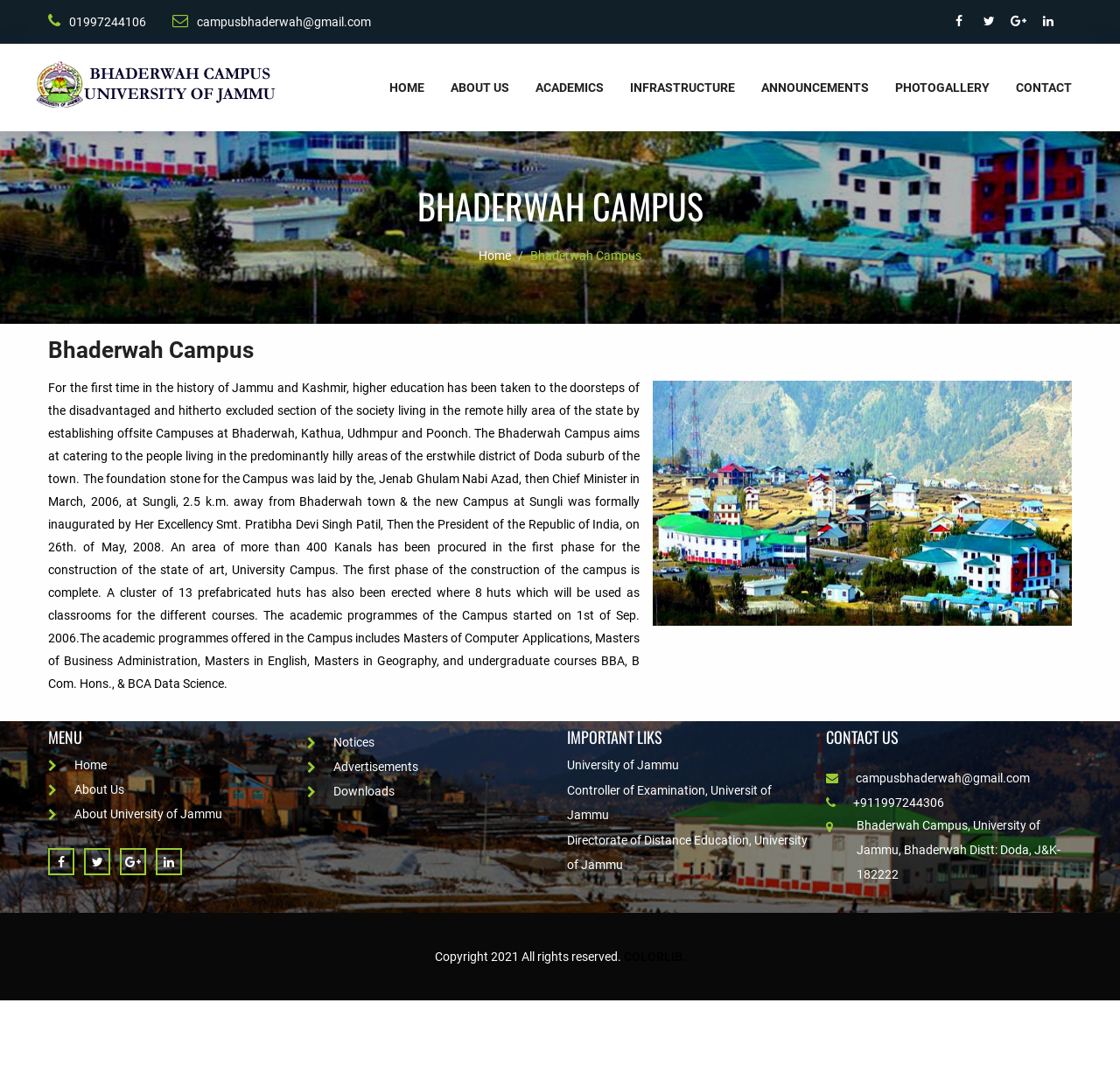Give the bounding box coordinates for this UI element: "Bhaderwah Campus". The coordinates should be four float numbers between 0 and 1, arranged as [left, top, right, bottom].

[0.473, 0.23, 0.573, 0.243]